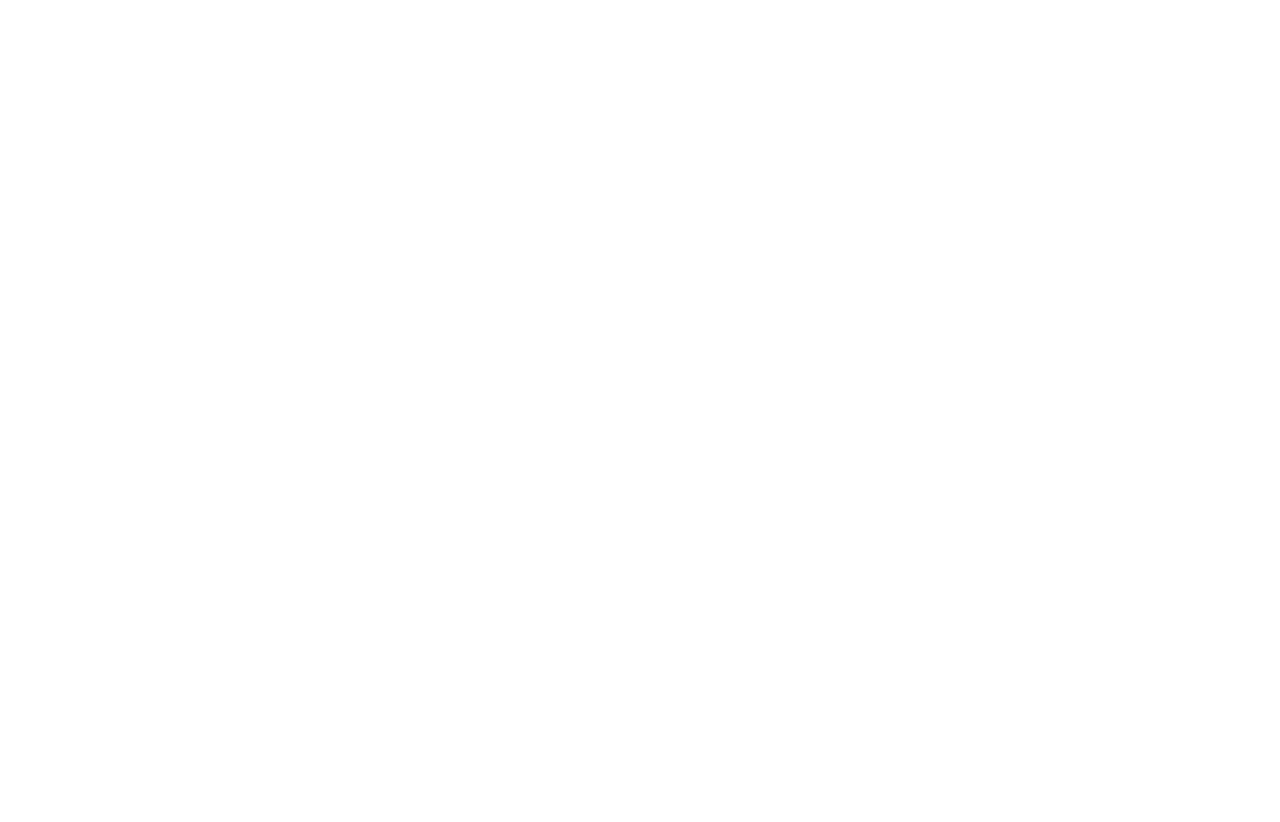Find the bounding box coordinates of the element I should click to carry out the following instruction: "Log in to the website".

[0.884, 0.127, 0.944, 0.156]